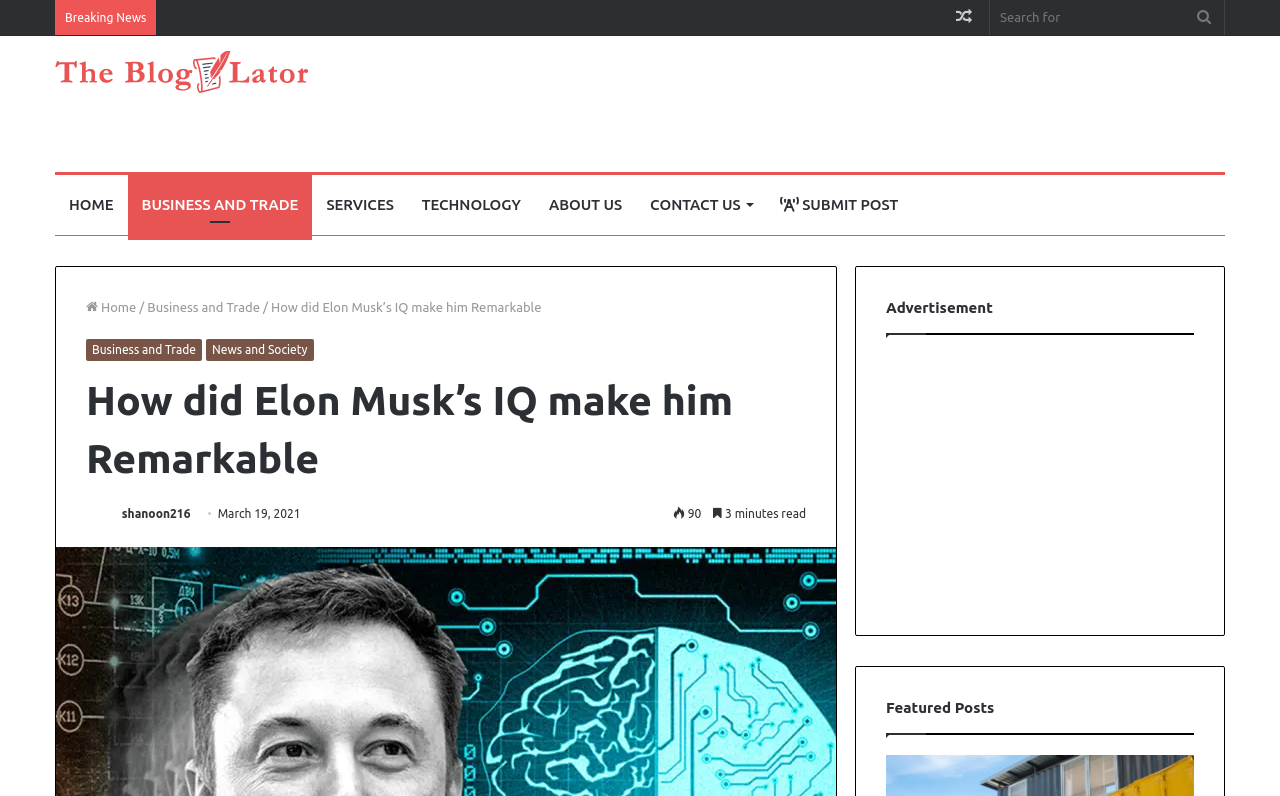Determine and generate the text content of the webpage's headline.

How did Elon Musk’s IQ make him Remarkable